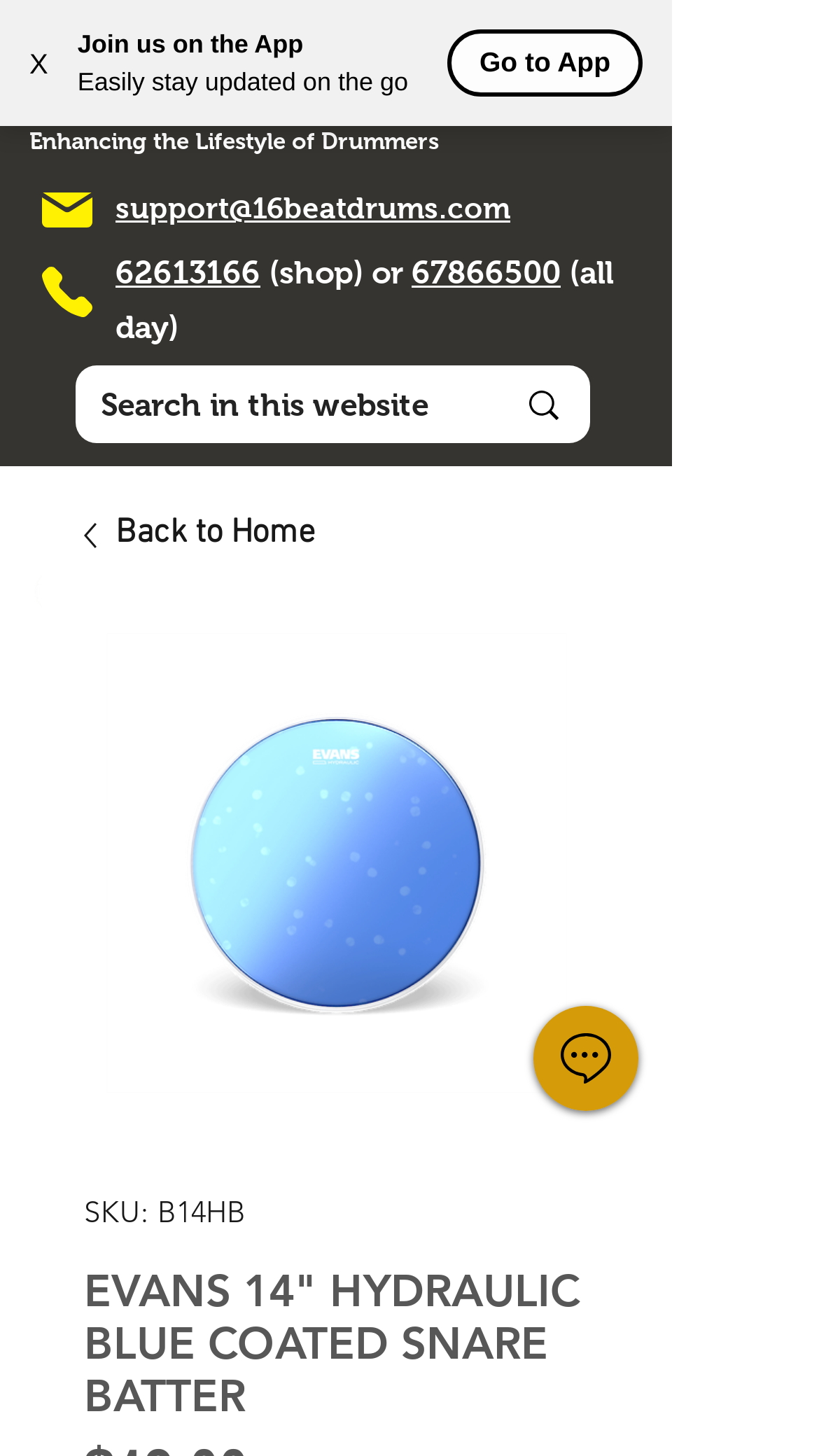What is the SKU of the product?
Look at the image and respond to the question as thoroughly as possible.

I found the answer by looking at the StaticText element with the text 'SKU: B14HB' which is located below the product image.